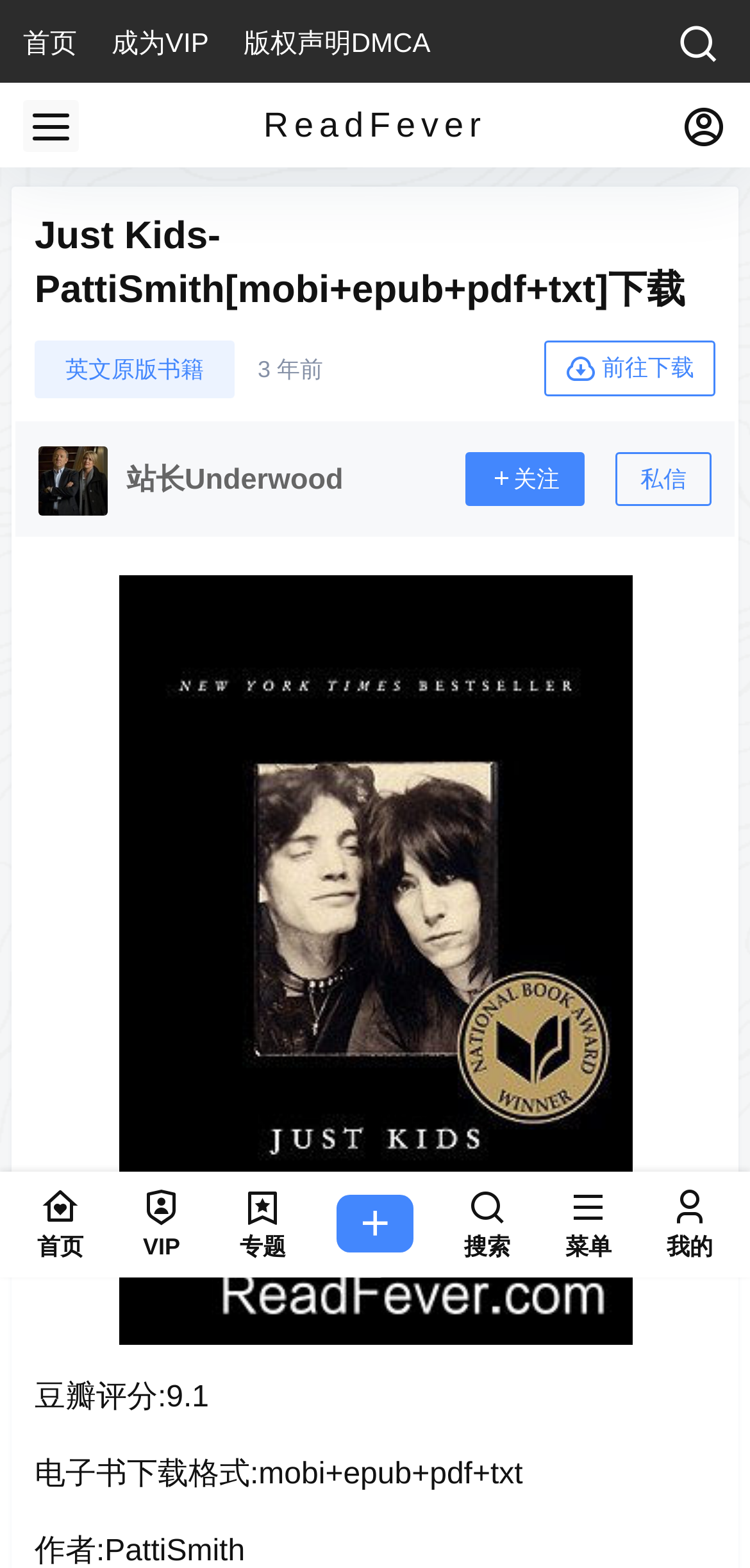How long ago was the book uploaded?
Please give a detailed answer to the question using the information shown in the image.

The time when the book was uploaded can be found in the static text '3 年前' which is located next to the '英文原版书籍' link.